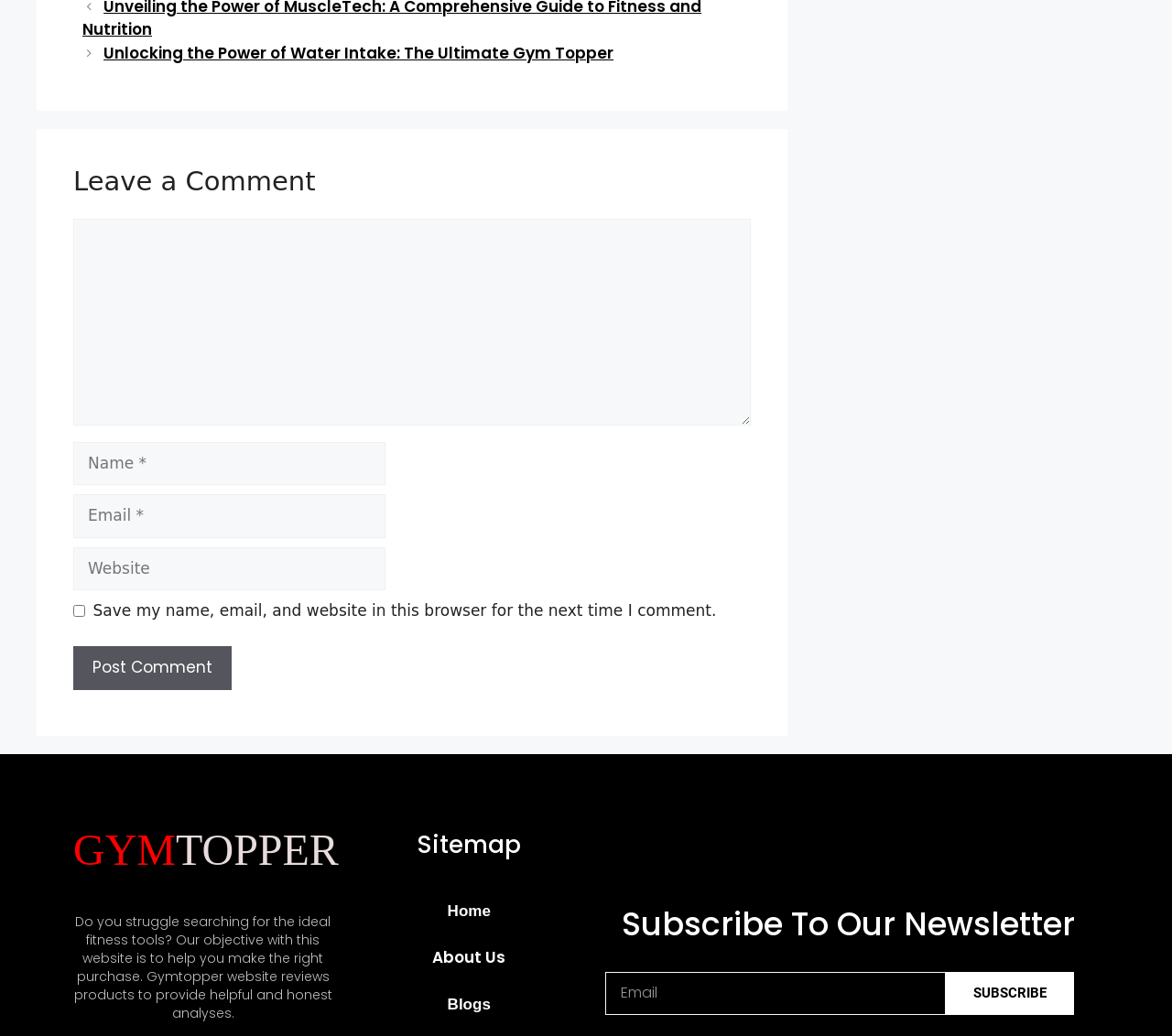How many links are present in the sitemap section?
Please ensure your answer is as detailed and informative as possible.

The sitemap section contains three links: 'Home', 'About Us', and 'Blogs'.